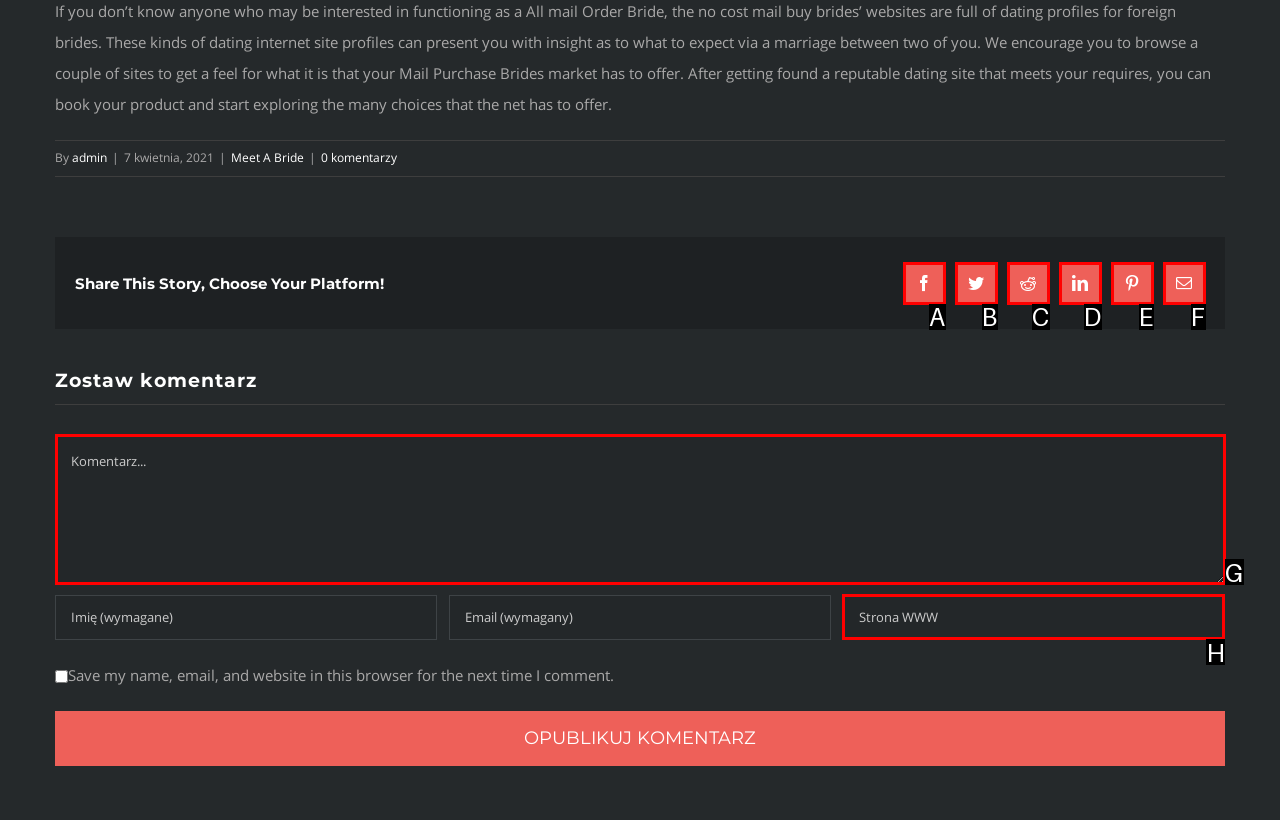Based on the description: parent_node: Comment name="comment" placeholder="Komentarz...", identify the matching lettered UI element.
Answer by indicating the letter from the choices.

G